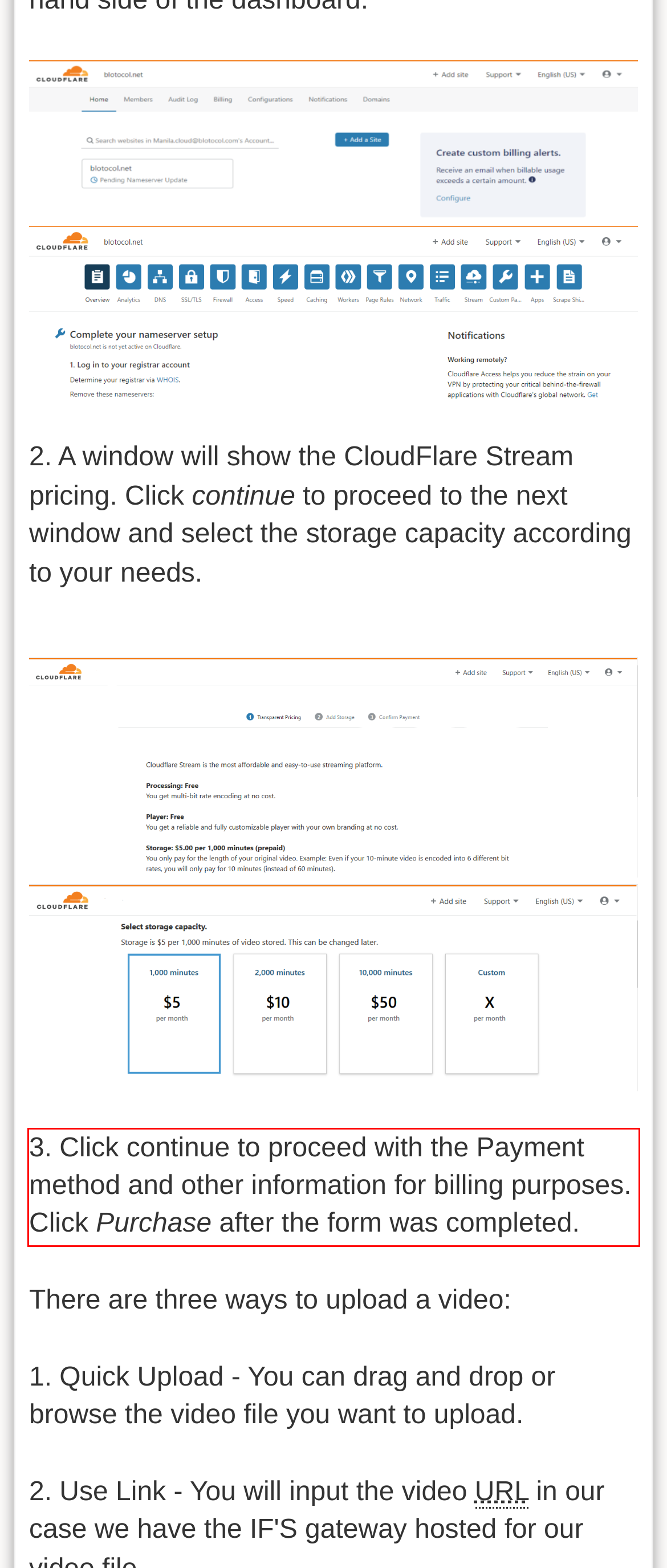Examine the webpage screenshot and use OCR to recognize and output the text within the red bounding box.

3. Click continue to proceed with the Payment method and other information for billing purposes. Click Purchase after the form was completed.